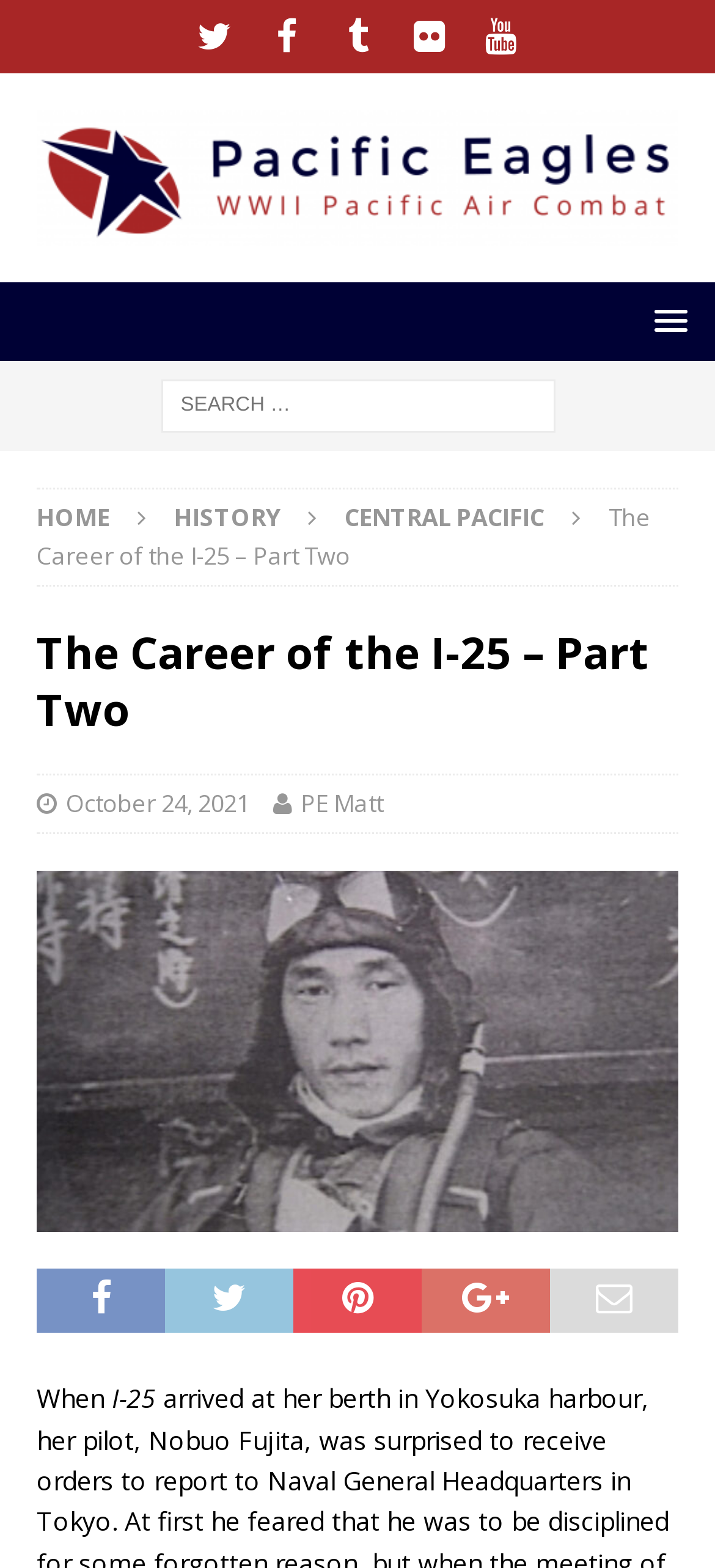Using the provided description PE Matt, find the bounding box coordinates for the UI element. Provide the coordinates in (top-left x, top-left y, bottom-right x, bottom-right y) format, ensuring all values are between 0 and 1.

[0.421, 0.502, 0.536, 0.523]